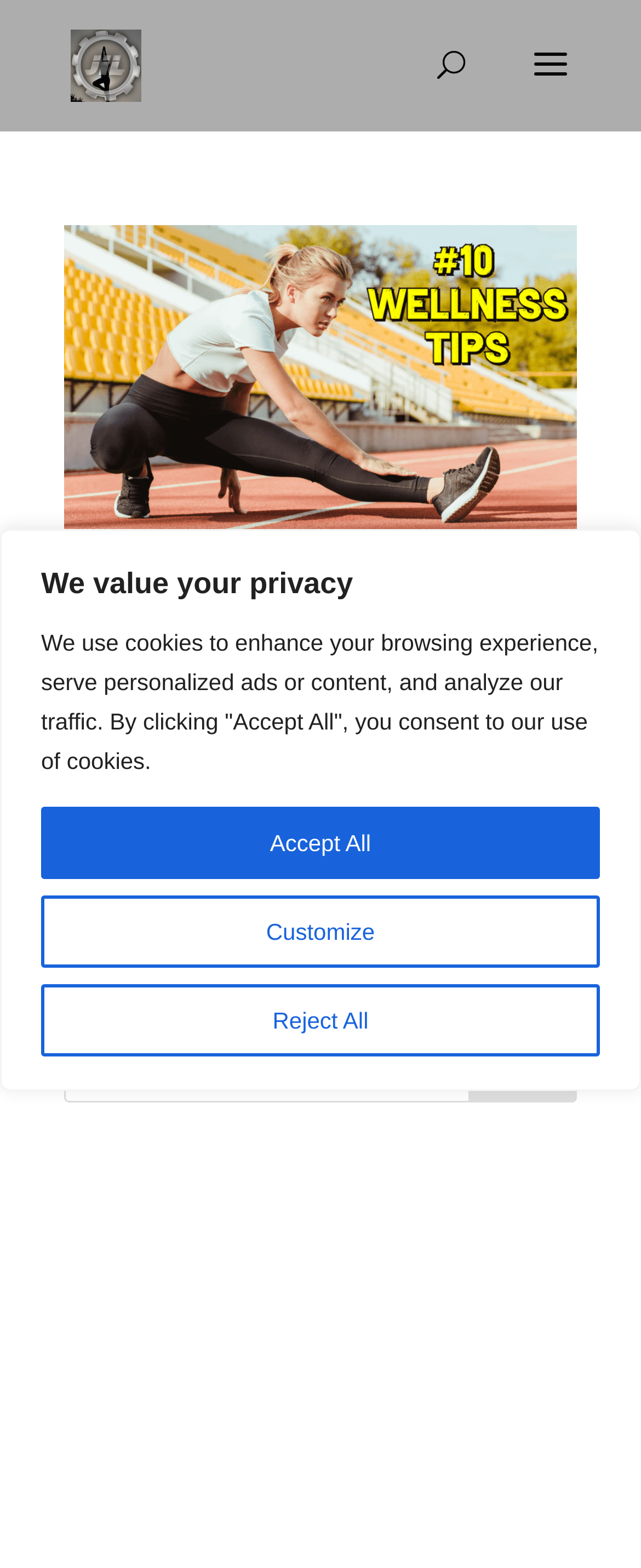Point out the bounding box coordinates of the section to click in order to follow this instruction: "click the Mental Health link".

[0.556, 0.399, 0.778, 0.416]